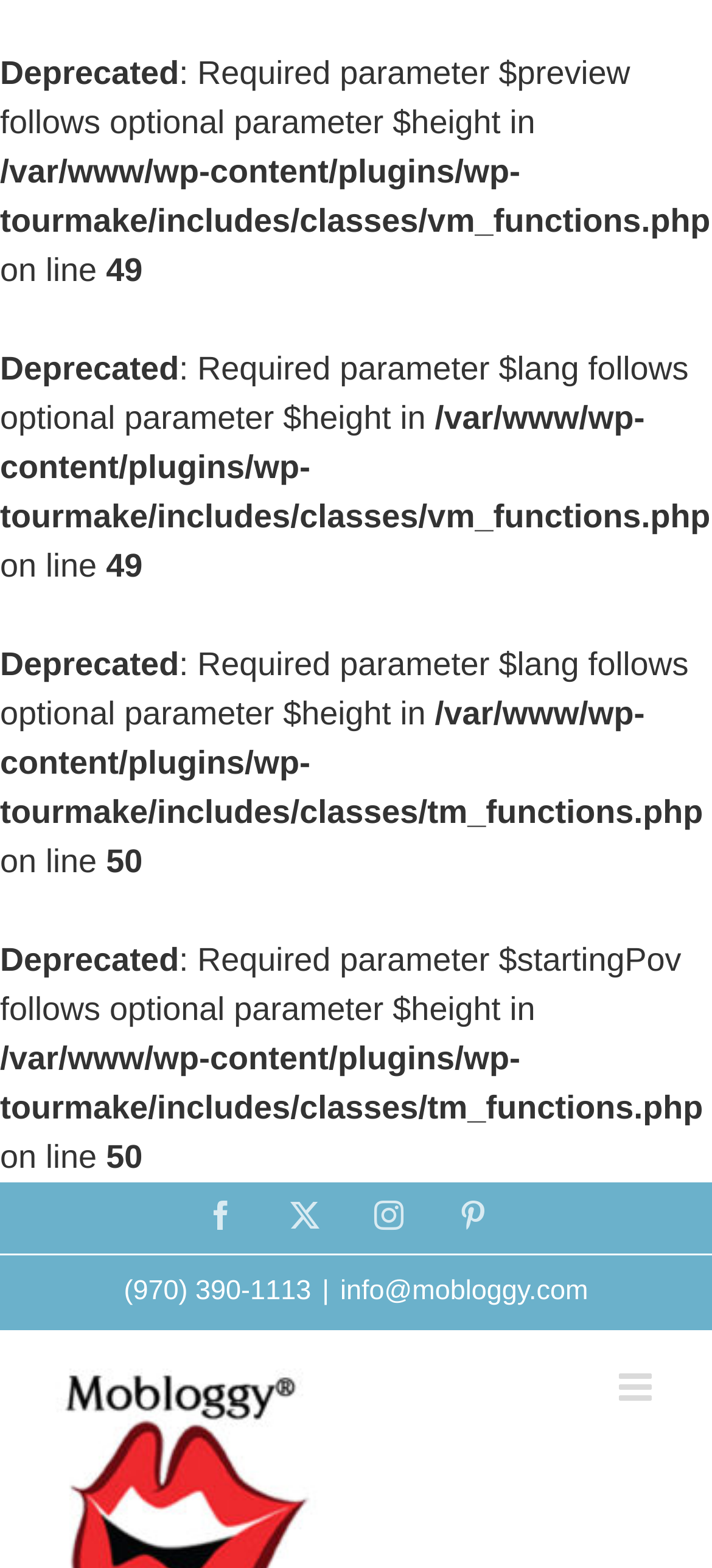Extract the text of the main heading from the webpage.

Site Speed Still Matters